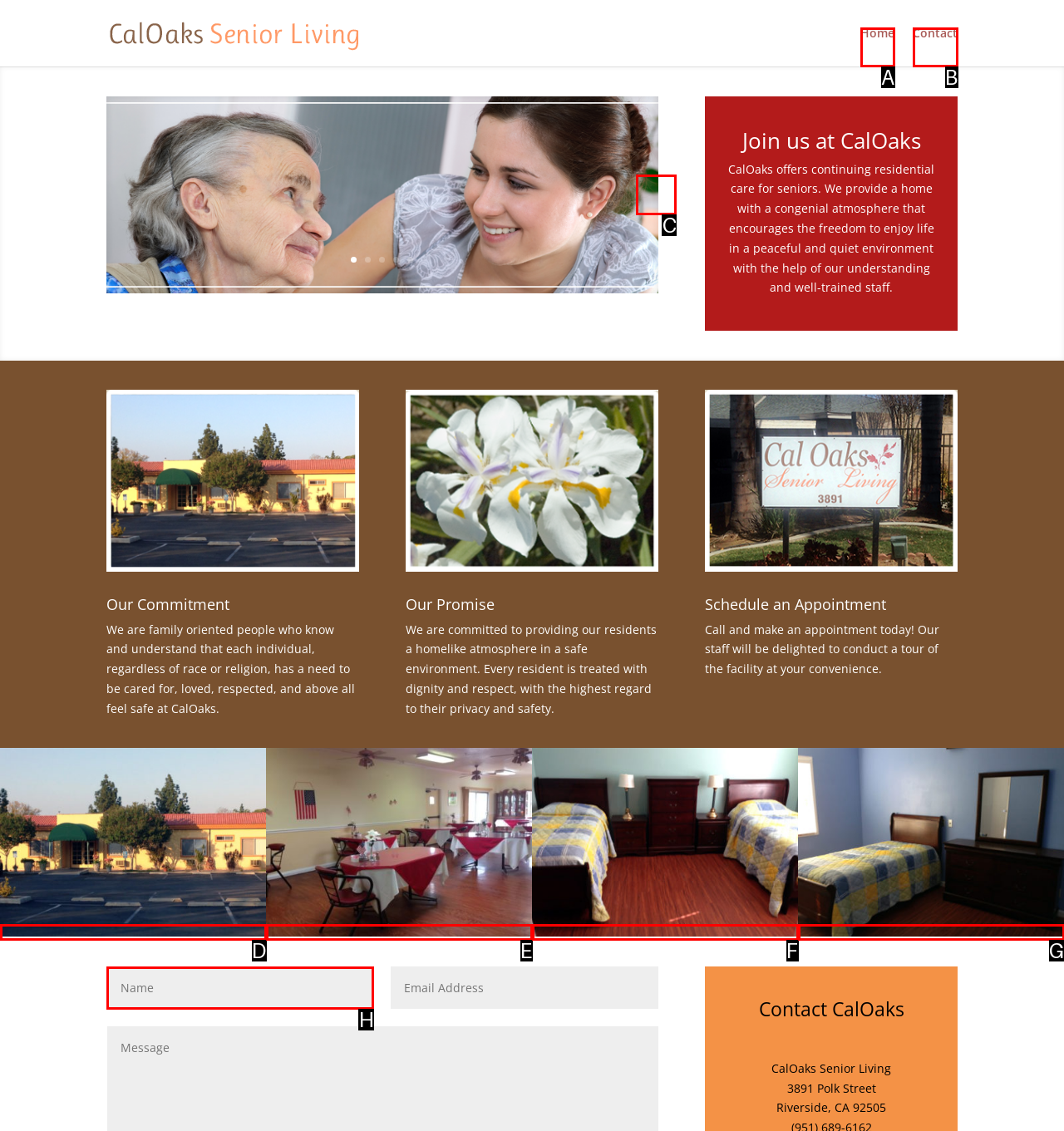Determine which option matches the element description: Home
Reply with the letter of the appropriate option from the options provided.

A